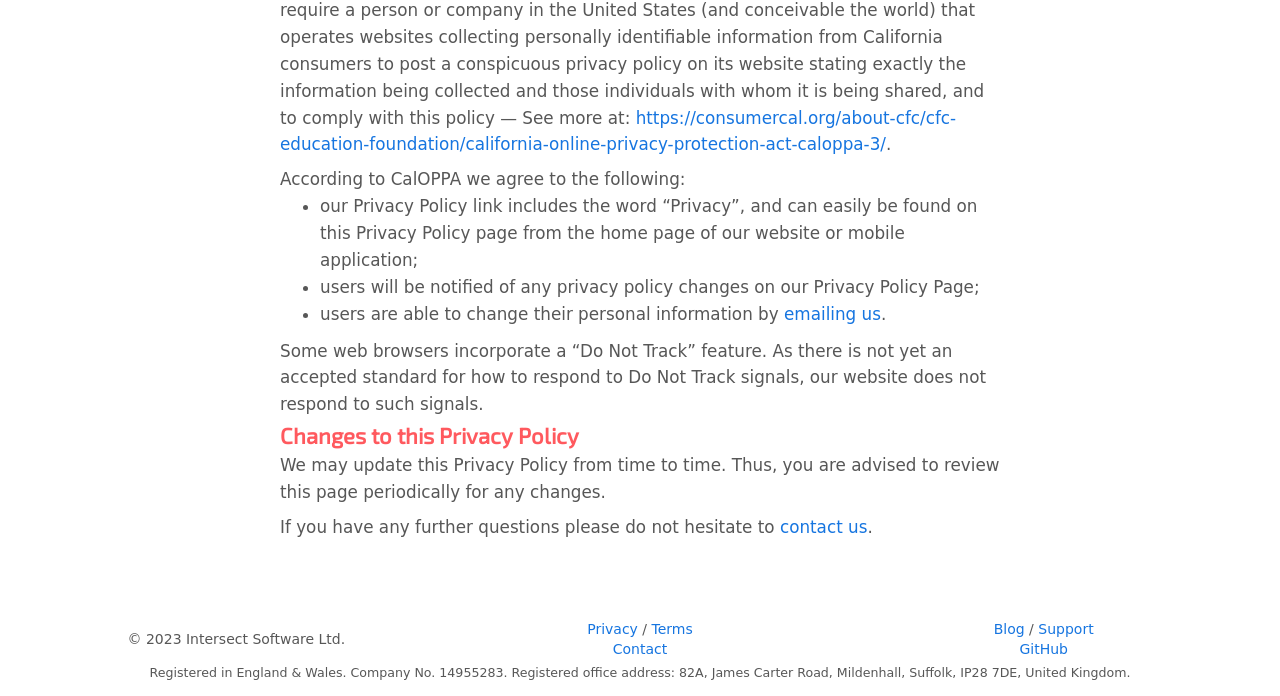Find the bounding box coordinates corresponding to the UI element with the description: "emailing us". The coordinates should be formatted as [left, top, right, bottom], with values as floats between 0 and 1.

[0.613, 0.436, 0.688, 0.465]